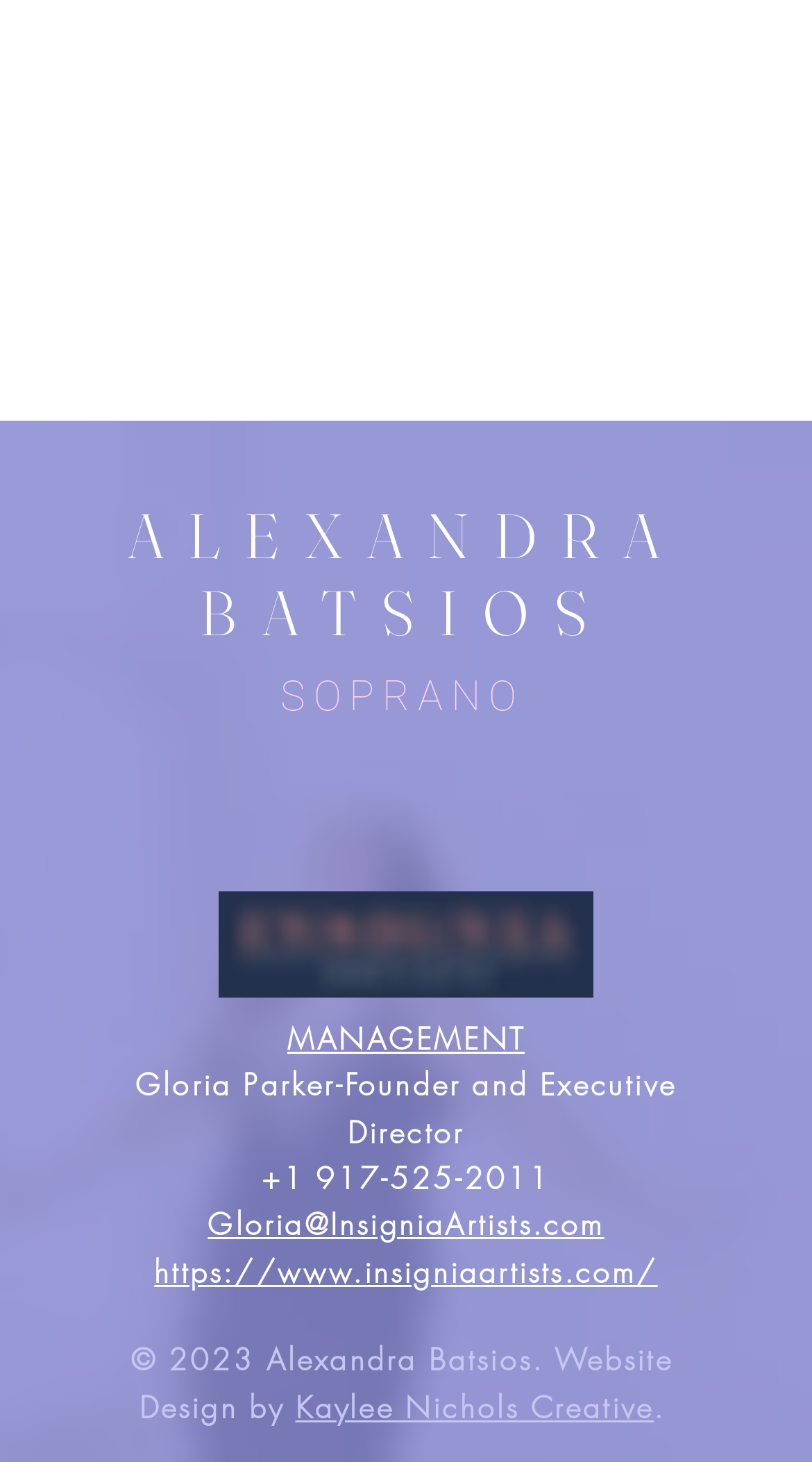Find the bounding box coordinates for the element described here: "aria-label="Youtube"".

[0.66, 0.537, 0.724, 0.573]